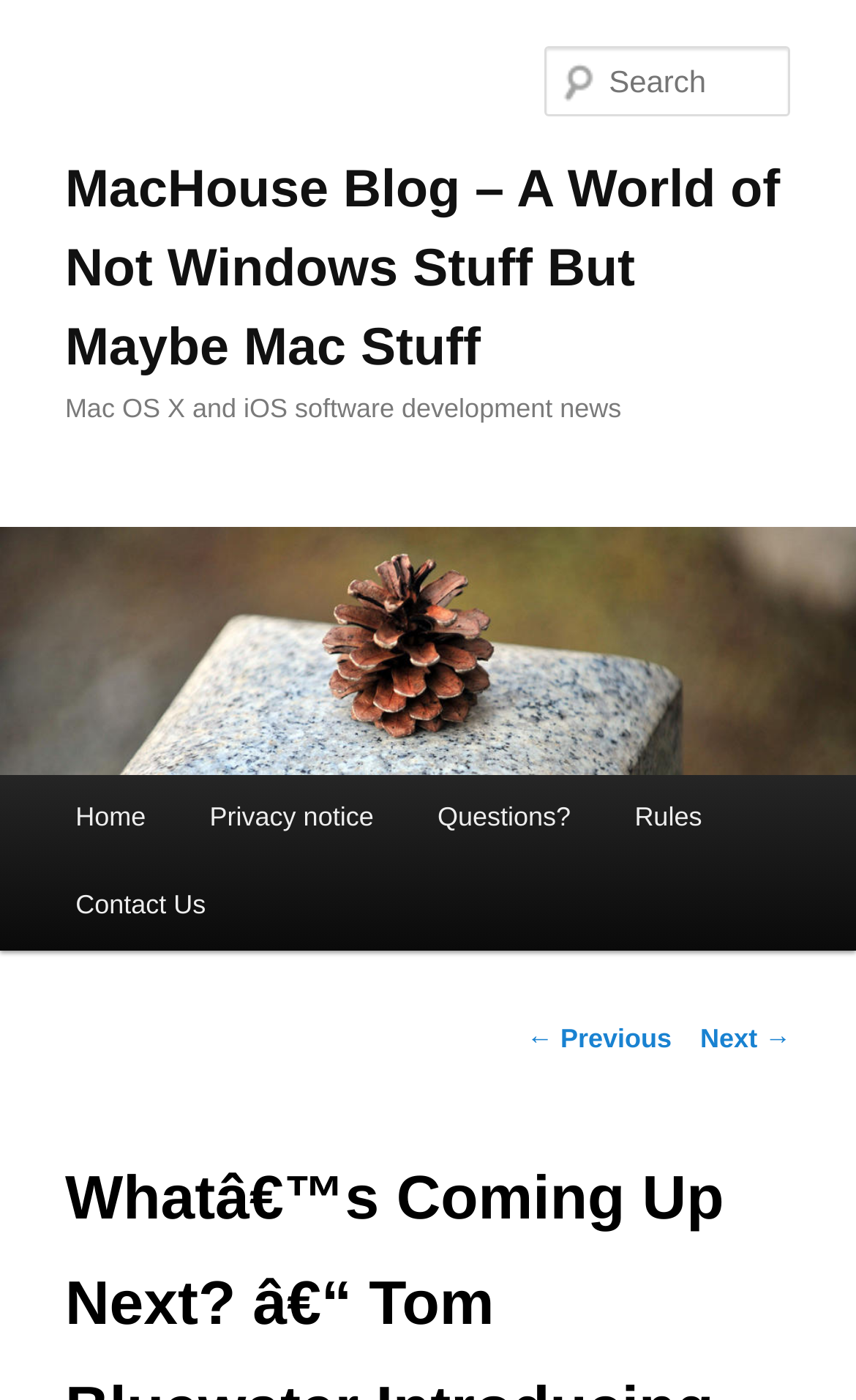Given the element description: "Contact Us", predict the bounding box coordinates of this UI element. The coordinates must be four float numbers between 0 and 1, given as [left, top, right, bottom].

[0.051, 0.616, 0.278, 0.678]